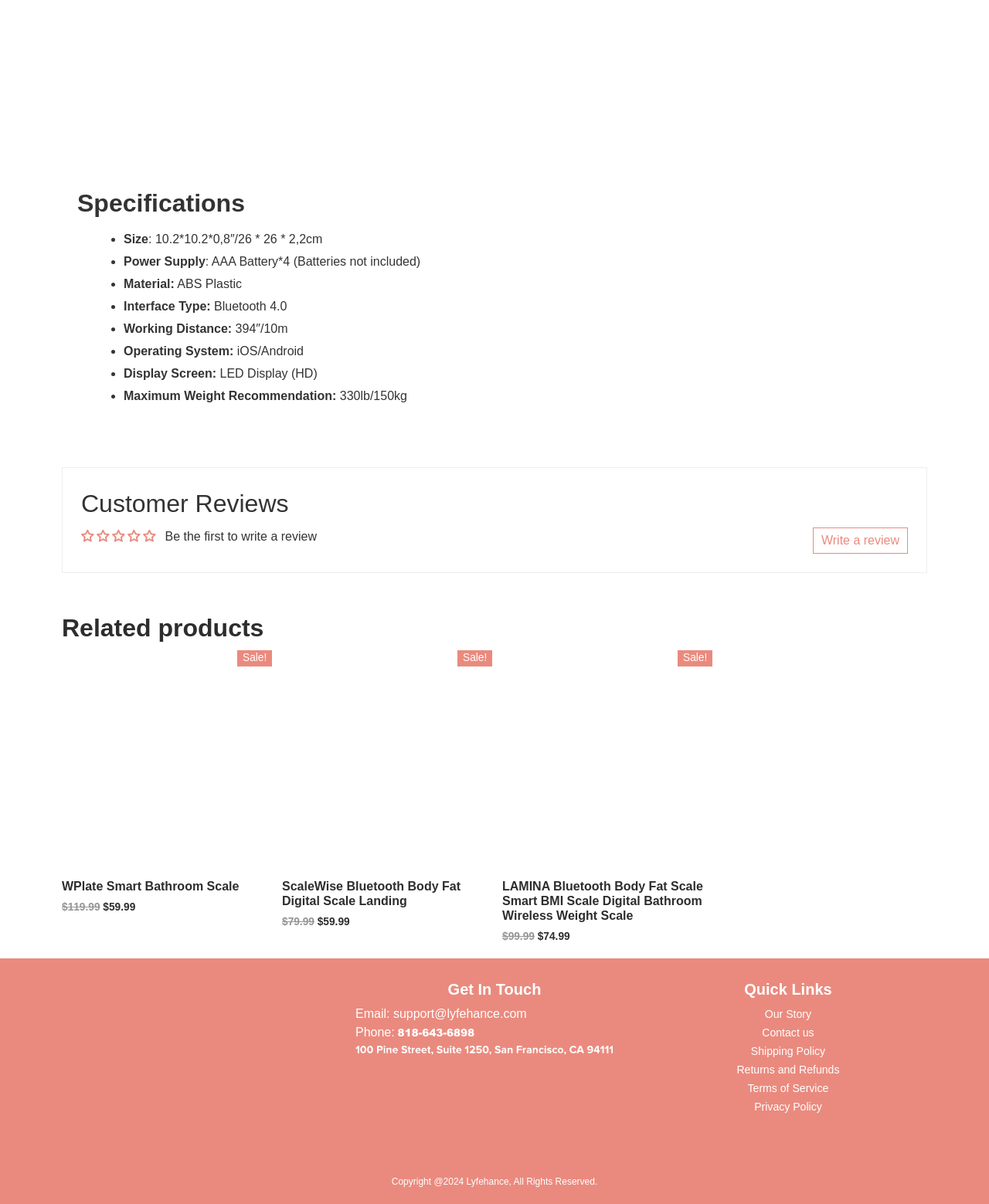Identify the bounding box coordinates of the clickable section necessary to follow the following instruction: "View related product WPlate Smart Bathroom Scale". The coordinates should be presented as four float numbers from 0 to 1, i.e., [left, top, right, bottom].

[0.062, 0.544, 0.27, 0.76]